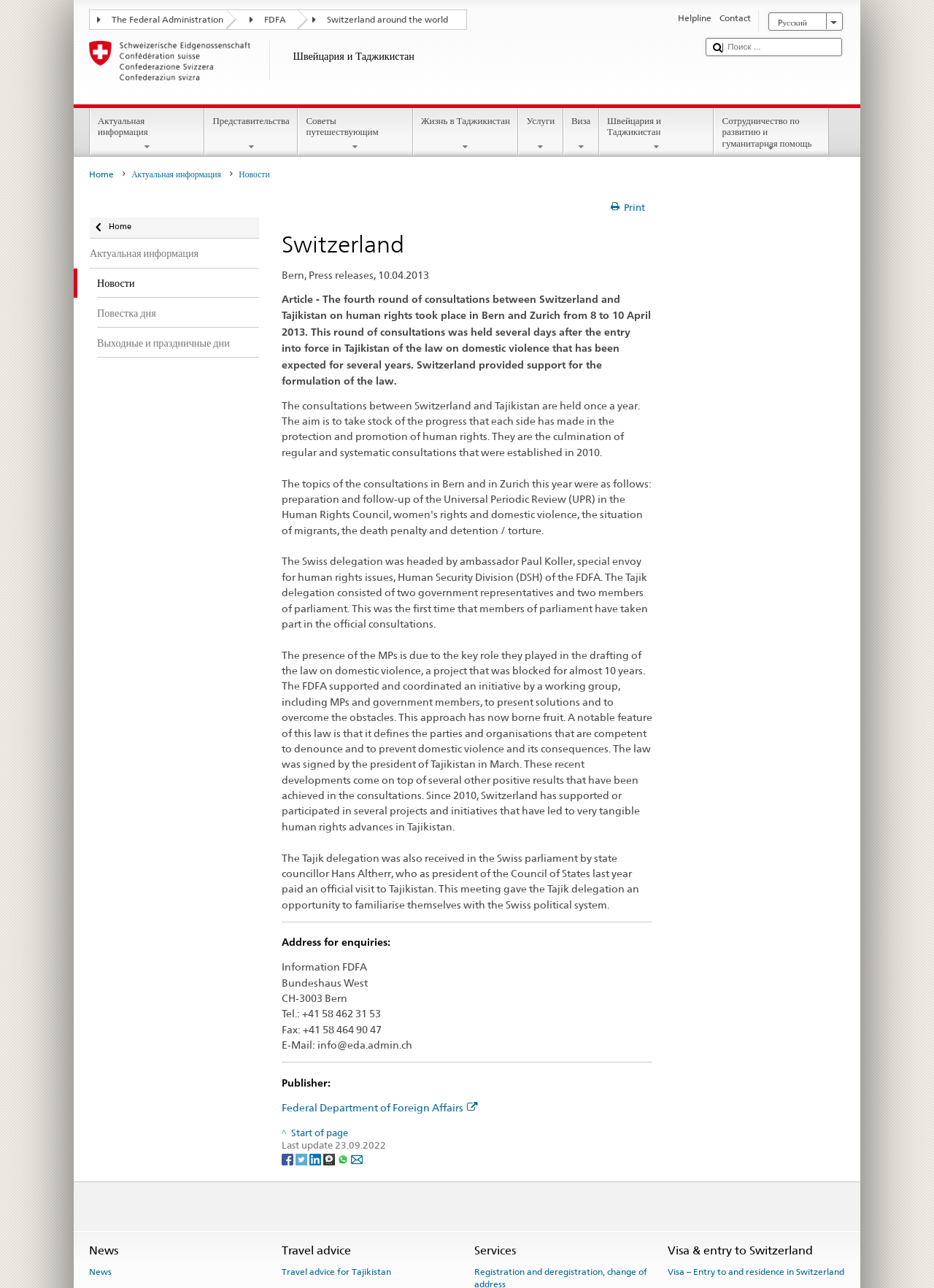Illustrate the webpage with a detailed description.

This webpage is about the Federal Department of Foreign Affairs (FDFA) of Switzerland, specifically focusing on the country's relations with Tajikistan. At the top of the page, there is a logo of the FDFA and a heading that reads "Switzerland and Tajikistan". Below this, there are several links to different sections of the website, including "The Federal Administration", "FDFA", and "Switzerland around the world".

On the top-right corner of the page, there is a language selection dropdown menu with options for Russian, German, French, Italian, and English. Next to it, there is a search bar with a submit button.

The main content of the page is divided into several sections. The first section has a heading that reads "Article" and contains a brief summary of the fourth round of consultations between Switzerland and Tajikistan on human rights, which took place in Bern and Zurich from 8 to 10 April 2013.

Below this, there is a section with several links to different topics, including "Actual information", "News", "Schedule", and "Services". The "News" section has a list of links to news articles, including one about the consultations between Switzerland and Tajikistan.

The main article section is divided into several paragraphs, each discussing different aspects of the consultations, including the aim of the consultations, the participants, and the outcomes. There are also several links to related topics, such as the law on domestic violence in Tajikistan.

At the bottom of the page, there is a section with contact information, including an address, phone number, fax number, and email address. There are also links to the FDFA's social media profiles, including Facebook, Twitter, LinkedIn, Threema, and WhatsApp.

On the bottom-left corner of the page, there are three columns with headings "News", "Travel advice", and "Services". Each column has links to related topics, such as news articles, travel advice for Tajikistan, and visa information for Switzerland.